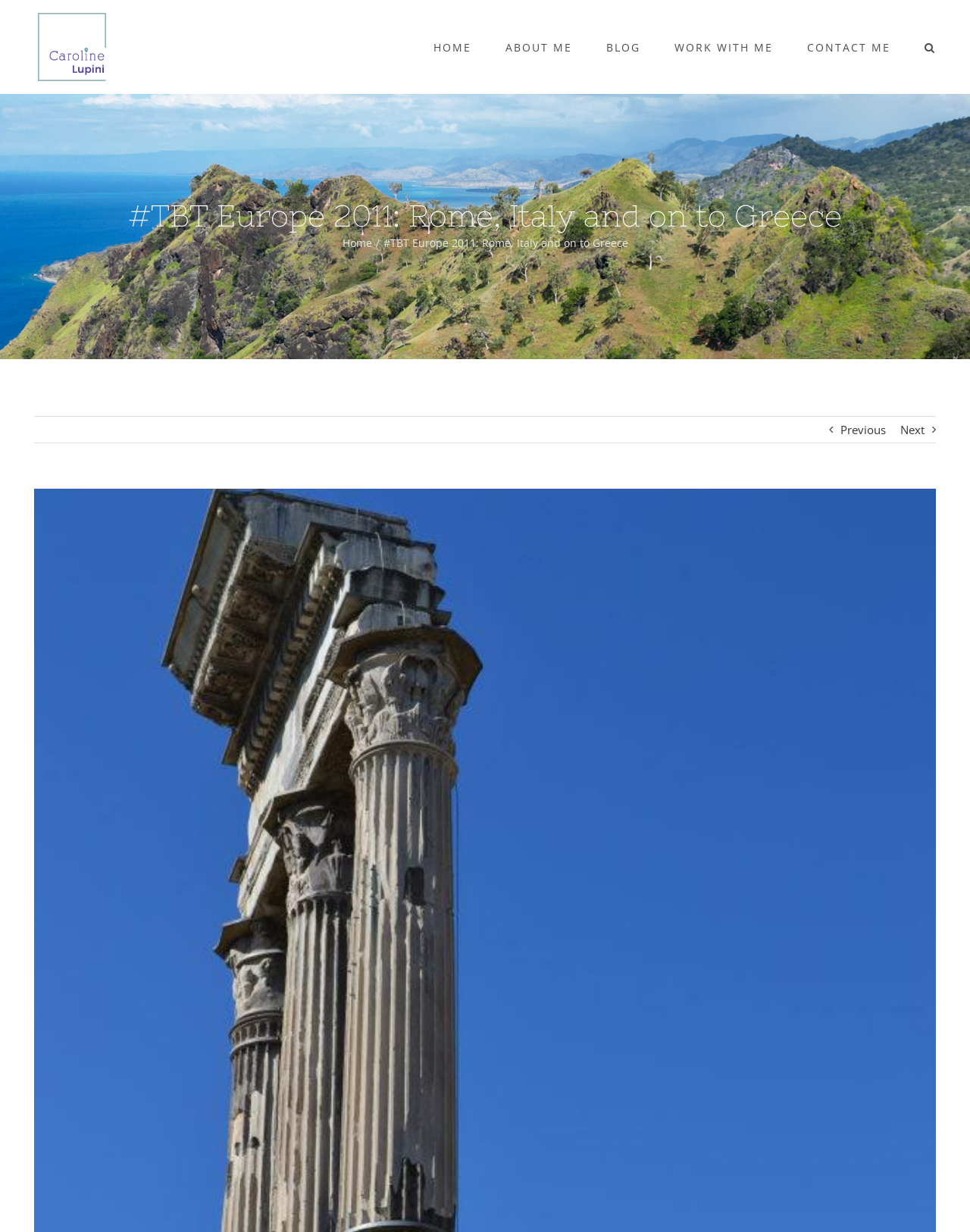Use a single word or phrase to answer the question: 
What is the purpose of the button at the top right corner?

Search